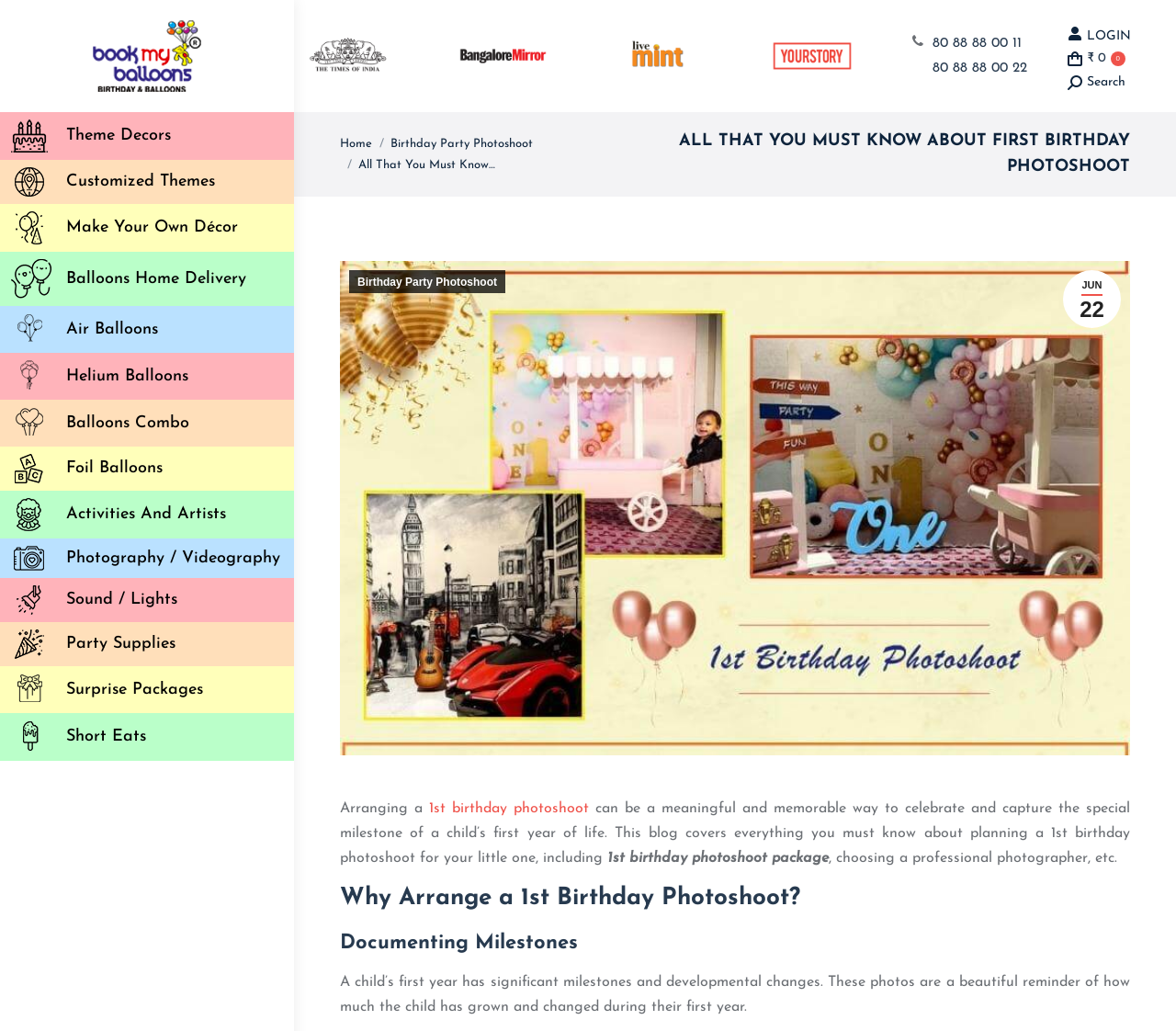What is the focus of the image at the bottom of the webpage?
Based on the screenshot, respond with a single word or phrase.

A child's 1st birthday